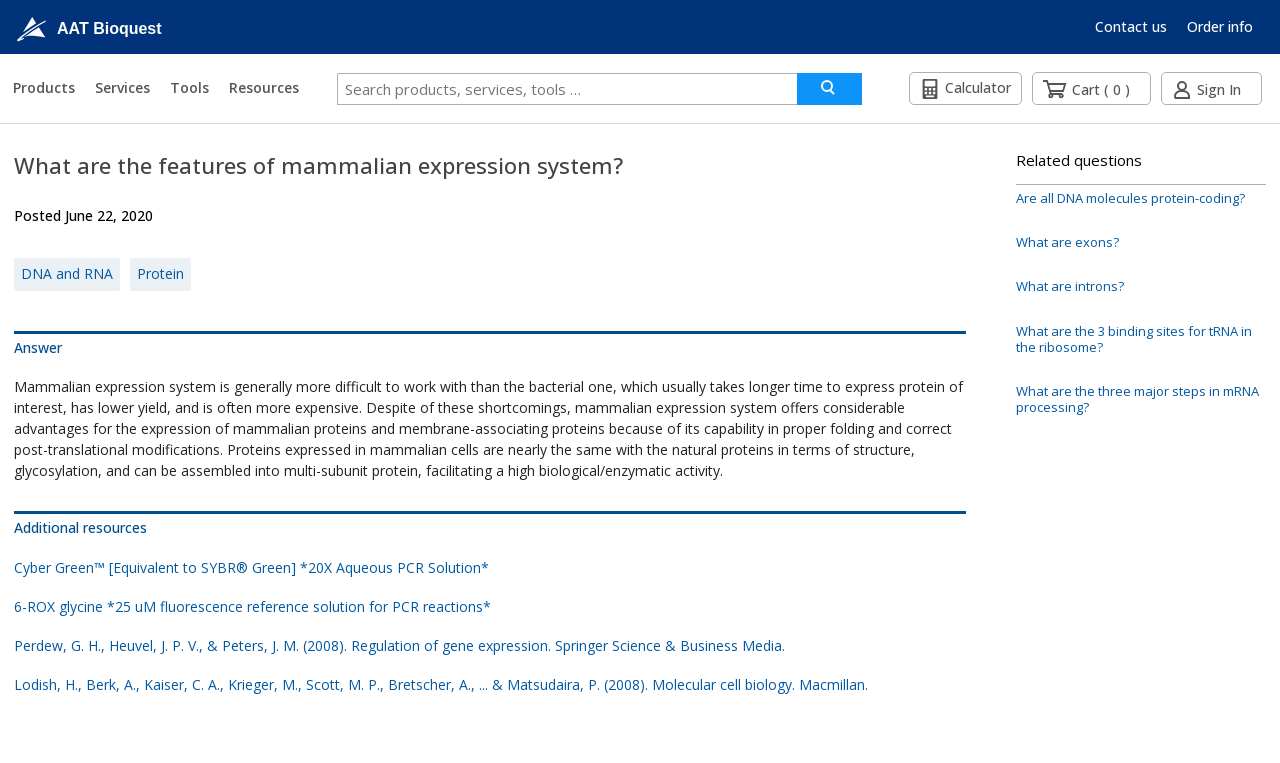What is the purpose of the search box?
Please elaborate on the answer to the question with detailed information.

The search box is likely intended for users to search for specific products, services, tools, and resources related to molecular biology or biochemistry, as indicated by the placeholder text 'Search products, services, tools …'.